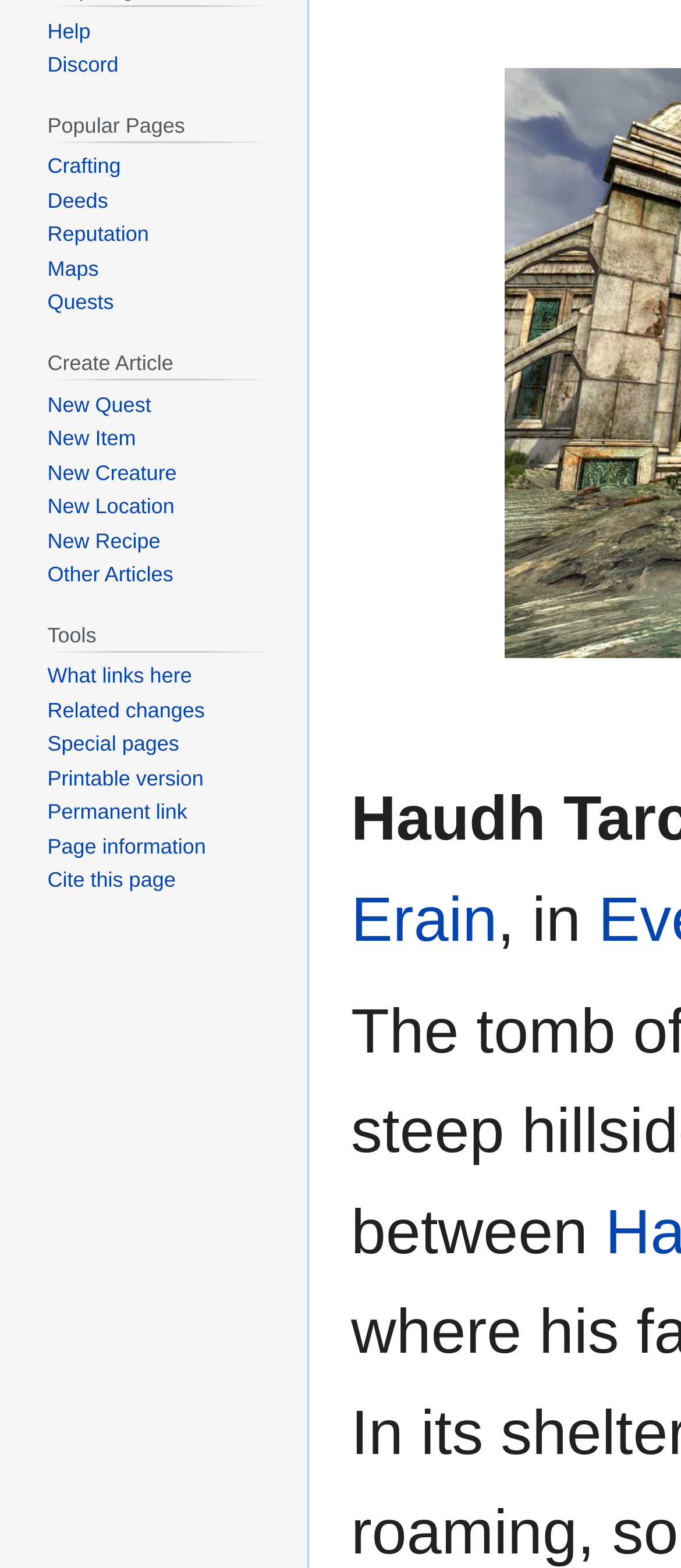Identify the bounding box coordinates for the UI element described as follows: New Item. Use the format (top-left x, top-left y, bottom-right x, bottom-right y) and ensure all values are floating point numbers between 0 and 1.

[0.07, 0.272, 0.2, 0.287]